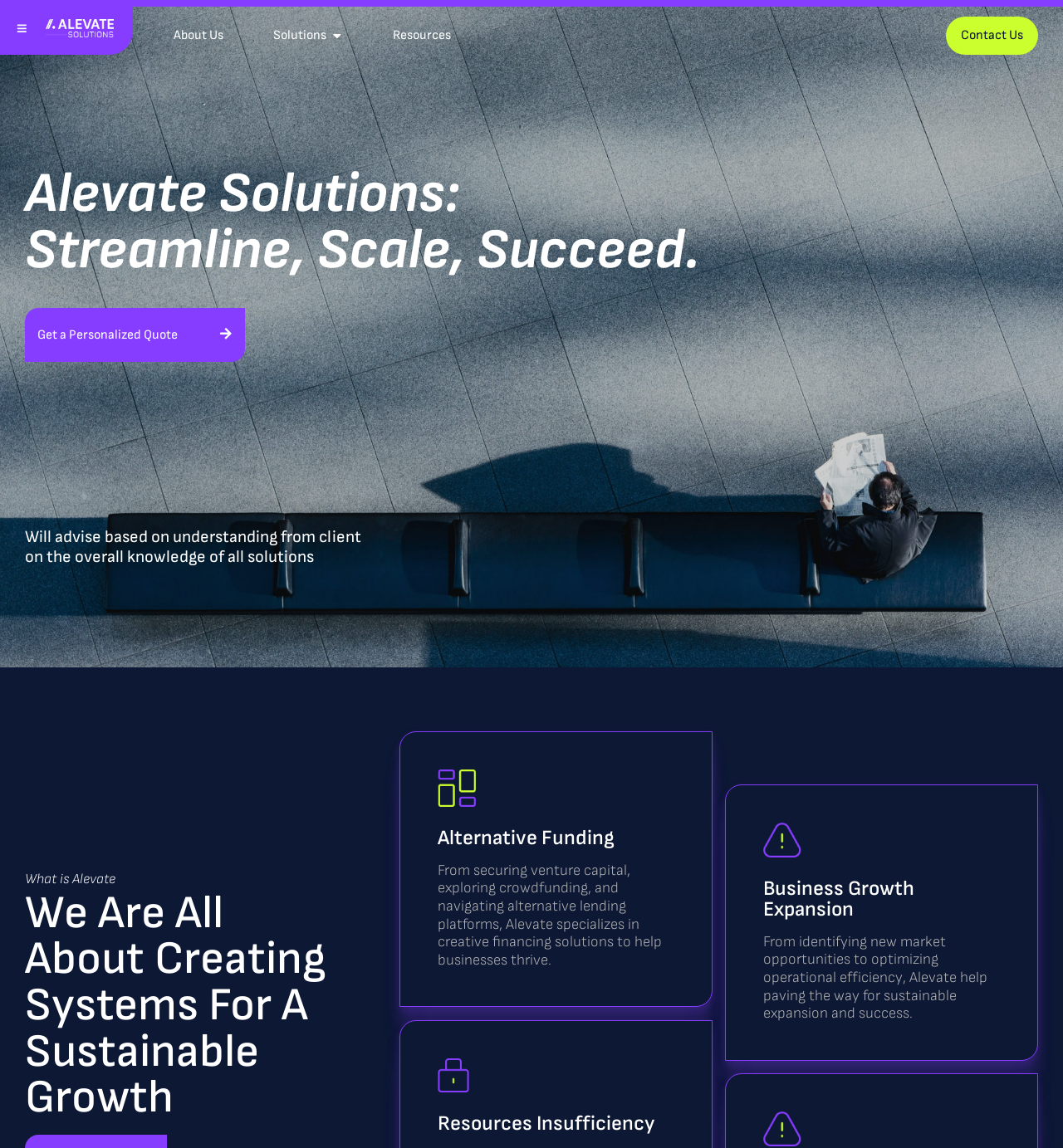From the details in the image, provide a thorough response to the question: What is Alevate about?

Based on the webpage, I found a heading 'What is Alevate' followed by a static text 'We Are All About Creating Systems For A Sustainable Growth'. This suggests that Alevate is about creating systems for sustainable growth.